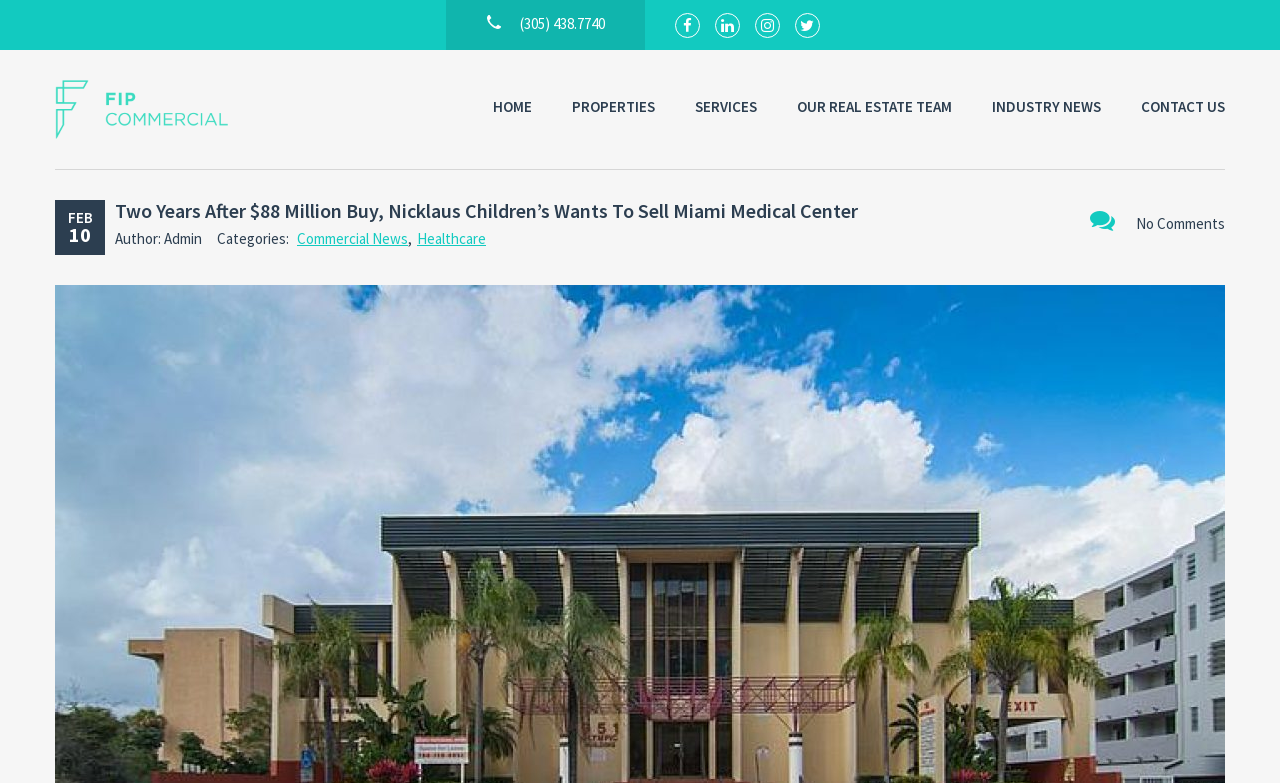Please locate the bounding box coordinates of the element that should be clicked to achieve the given instruction: "Click on the 'Send Information' button".

None